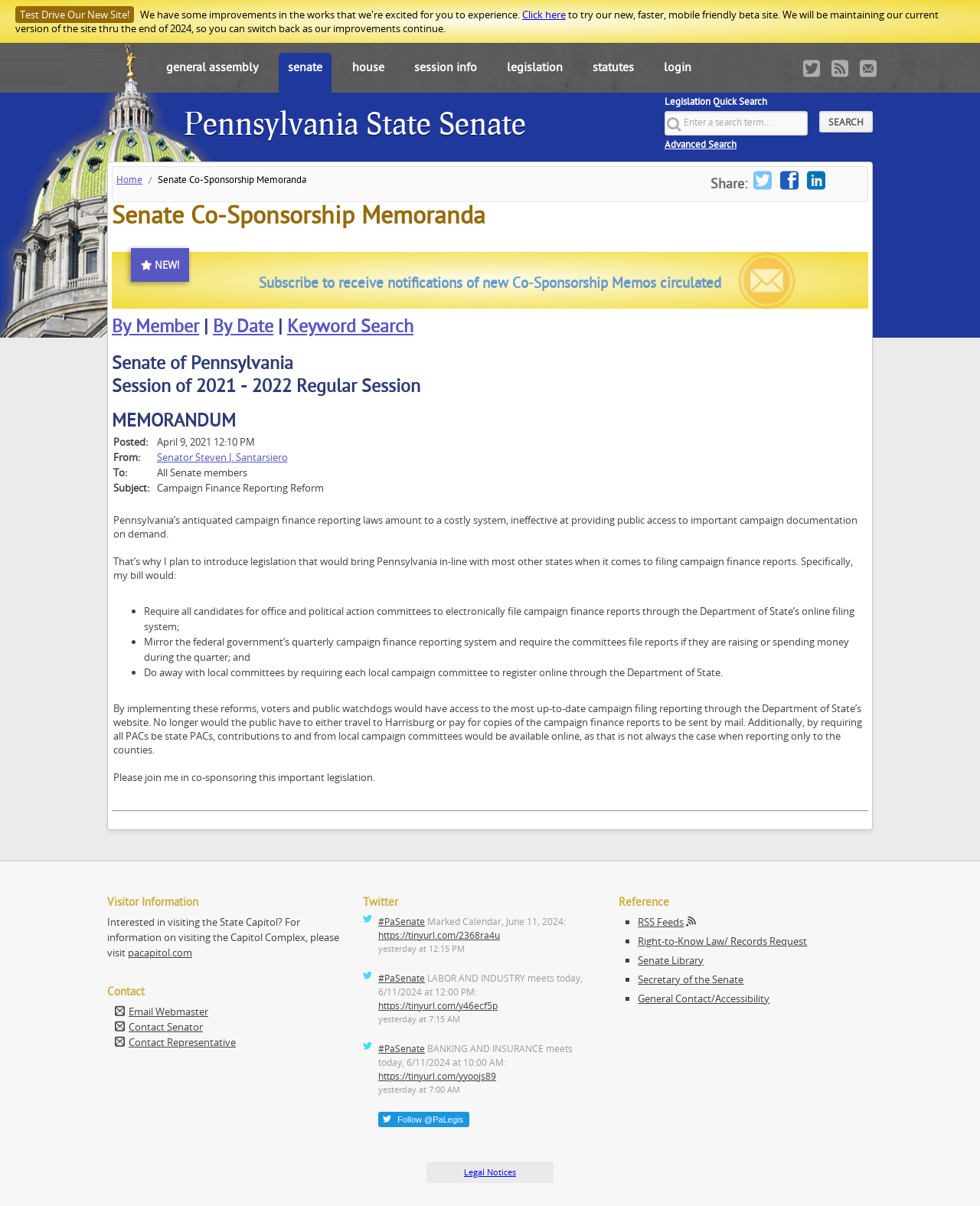Using the information in the image, give a comprehensive answer to the question: 
What is the purpose of the legislation mentioned on this webpage?

The webpage mentions a legislation that aims to reform campaign finance reporting in Pennsylvania, making it more accessible and transparent to the public.